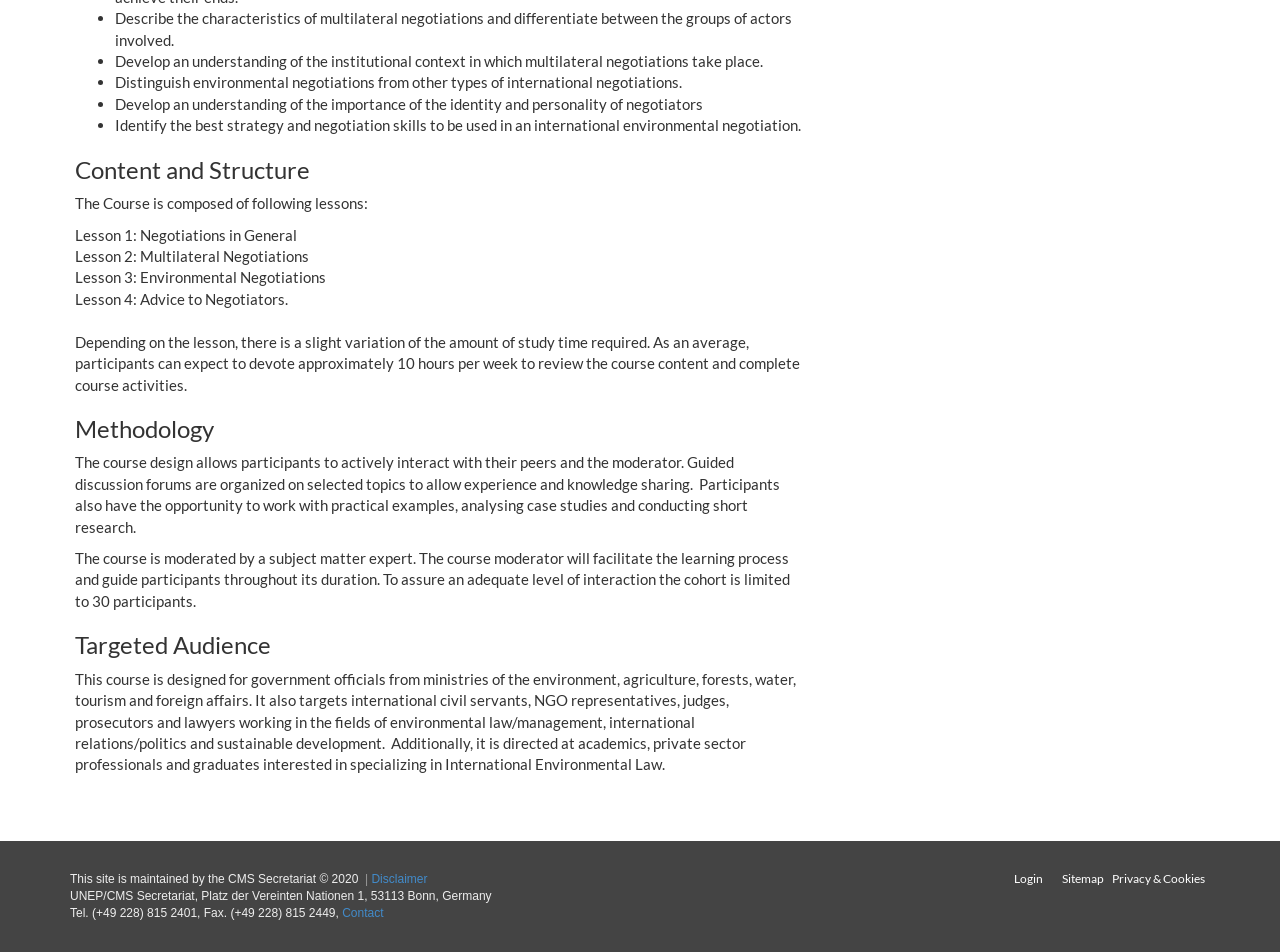How many hours per week are required to complete the course?
From the image, respond with a single word or phrase.

10 hours